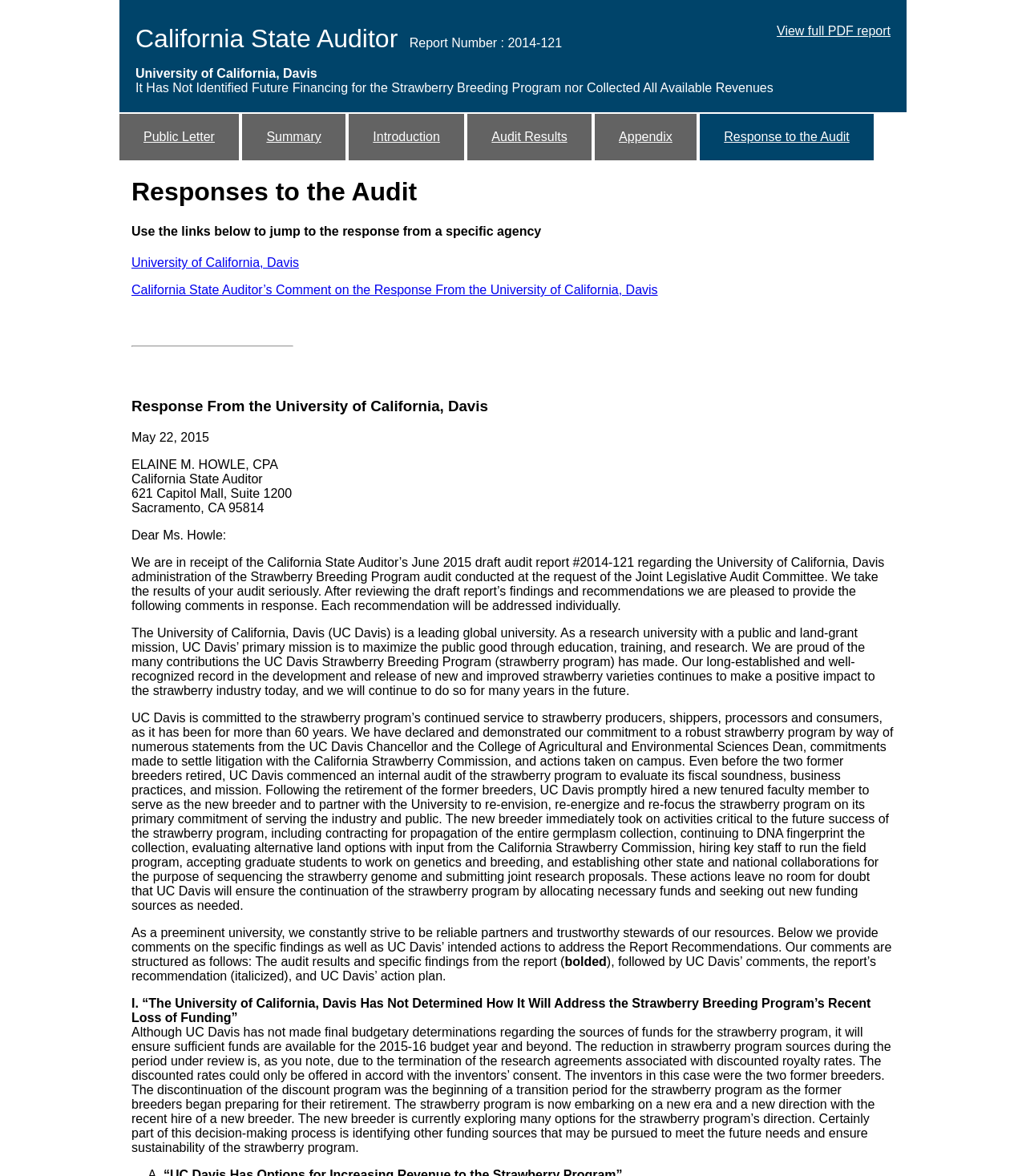What is the report number?
Using the image as a reference, give an elaborate response to the question.

The report number can be found in the static text element 'Report Number : 2014-121' which is located at the top of the webpage.